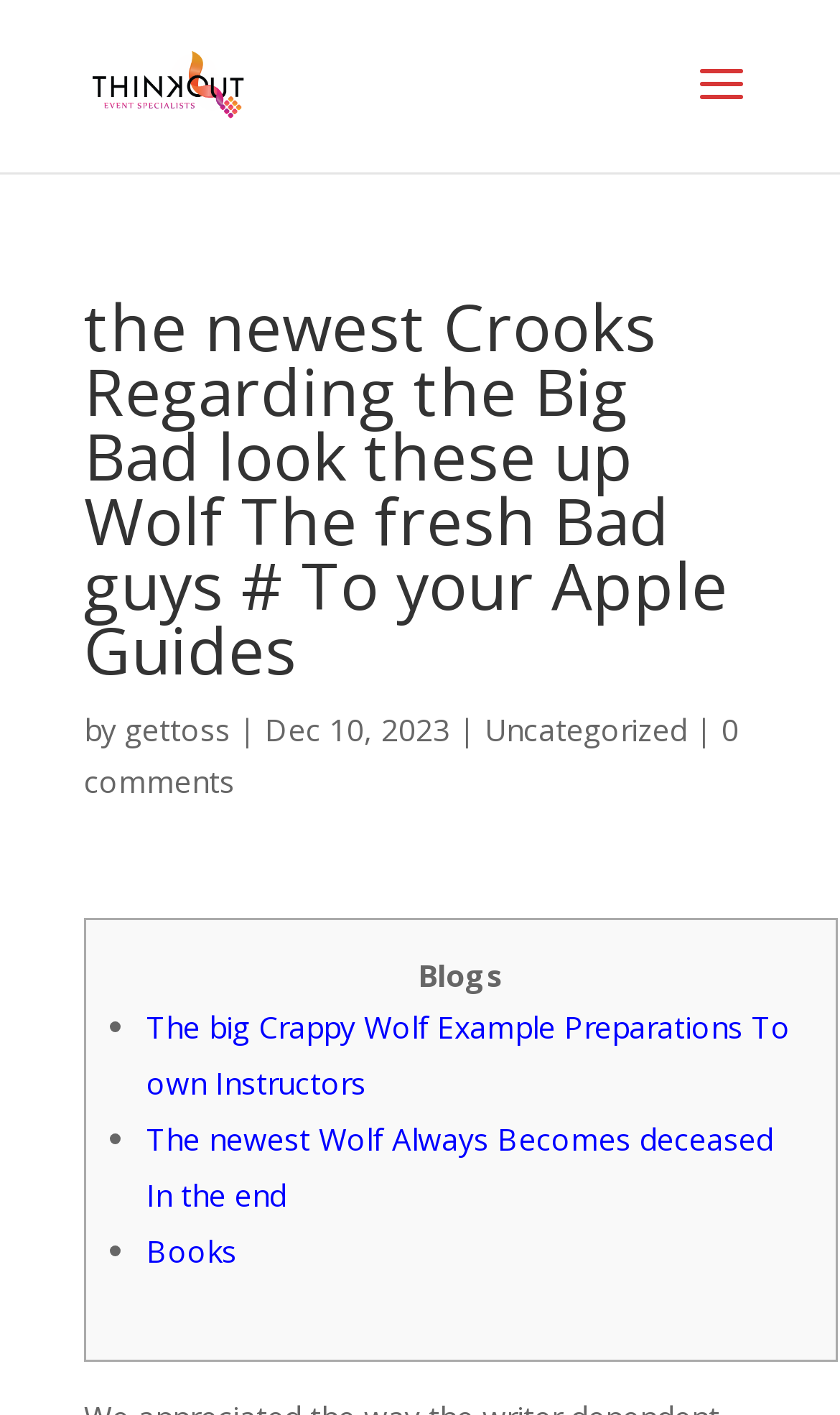Extract the bounding box for the UI element that matches this description: "Uncategorized".

[0.577, 0.501, 0.818, 0.53]